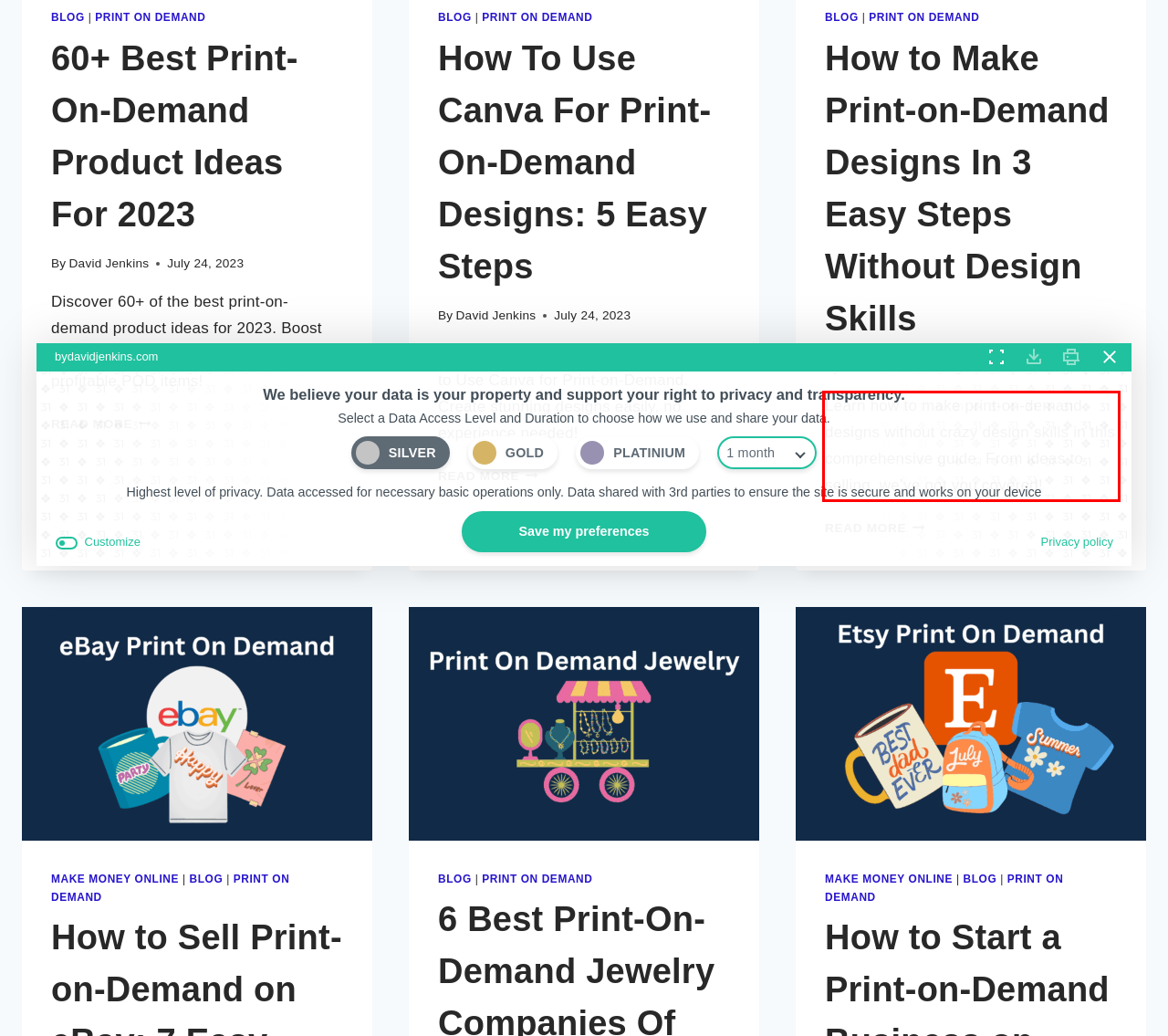Examine the screenshot of the webpage, locate the red bounding box, and generate the text contained within it.

Learn how to make print-on-demand designs without crazy design skills in this comprehensive guide. From ideas to selling, we’ve got you covered!